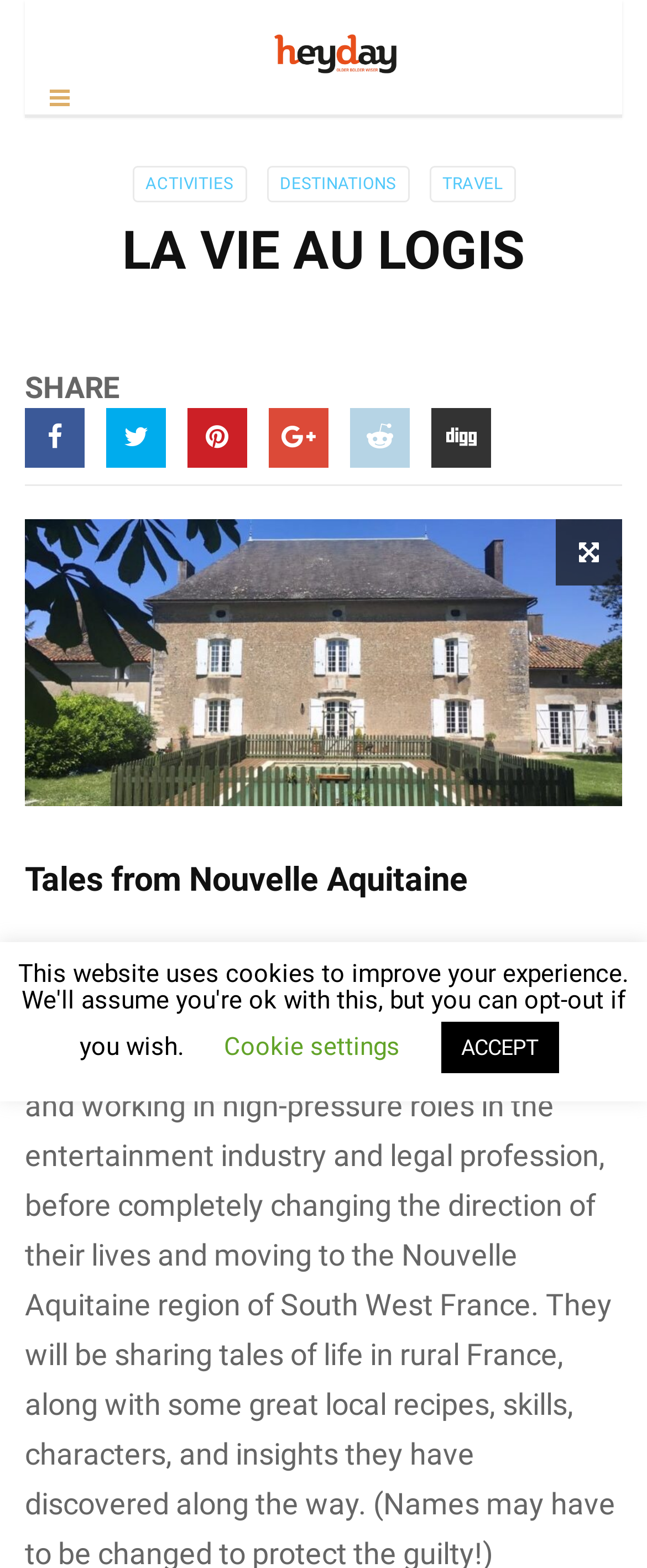Refer to the element description alt="heyday magazine" and identify the corresponding bounding box in the screenshot. Format the coordinates as (top-left x, top-left y, bottom-right x, bottom-right y) with values in the range of 0 to 1.

[0.266, 0.016, 0.773, 0.107]